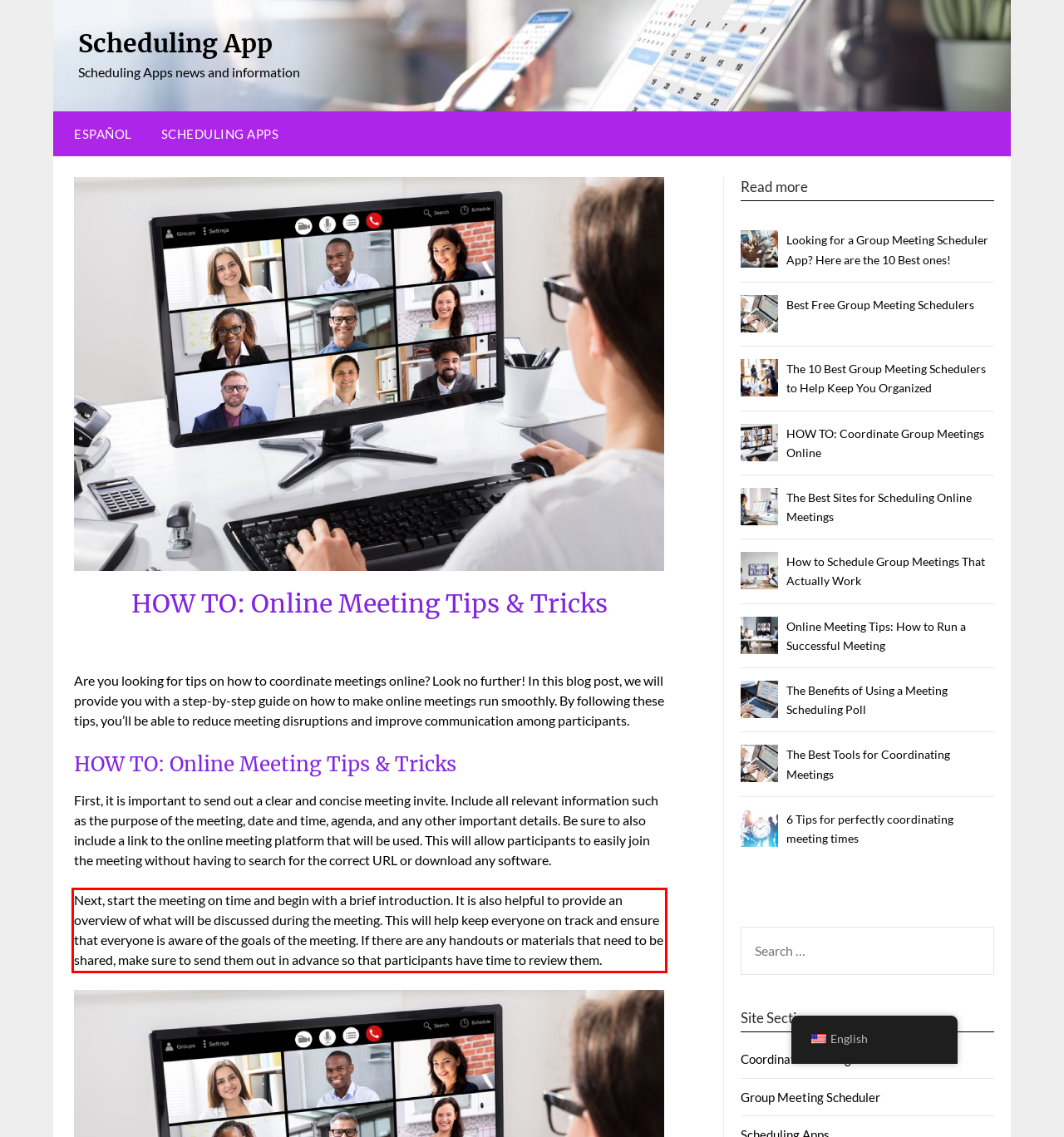Inspect the webpage screenshot that has a red bounding box and use OCR technology to read and display the text inside the red bounding box.

Next, start the meeting on time and begin with a brief introduction. It is also helpful to provide an overview of what will be discussed during the meeting. This will help keep everyone on track and ensure that everyone is aware of the goals of the meeting. If there are any handouts or materials that need to be shared, make sure to send them out in advance so that participants have time to review them.